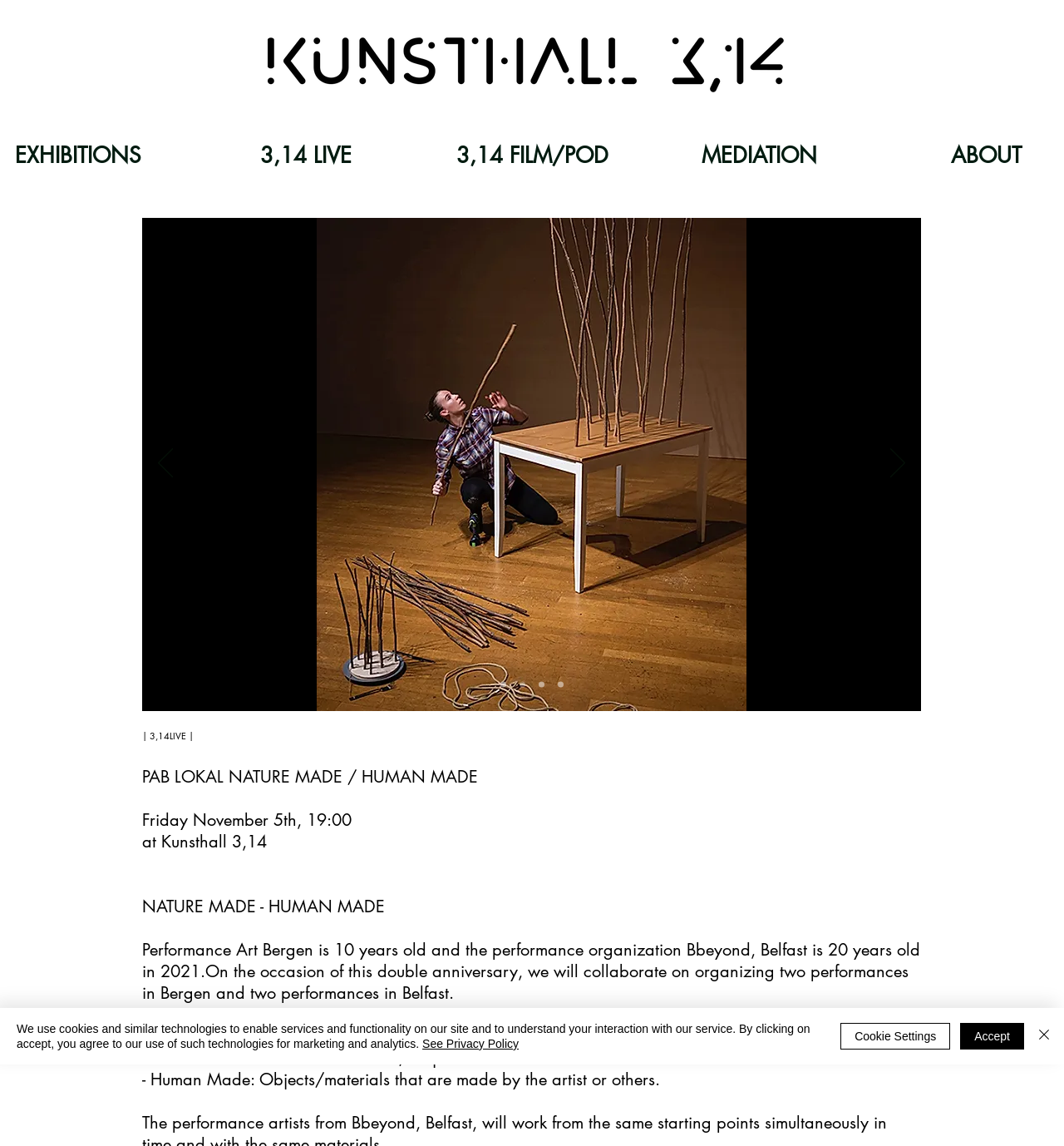Identify the bounding box coordinates for the element that needs to be clicked to fulfill this instruction: "register for the event". Provide the coordinates in the format of four float numbers between 0 and 1: [left, top, right, bottom].

None